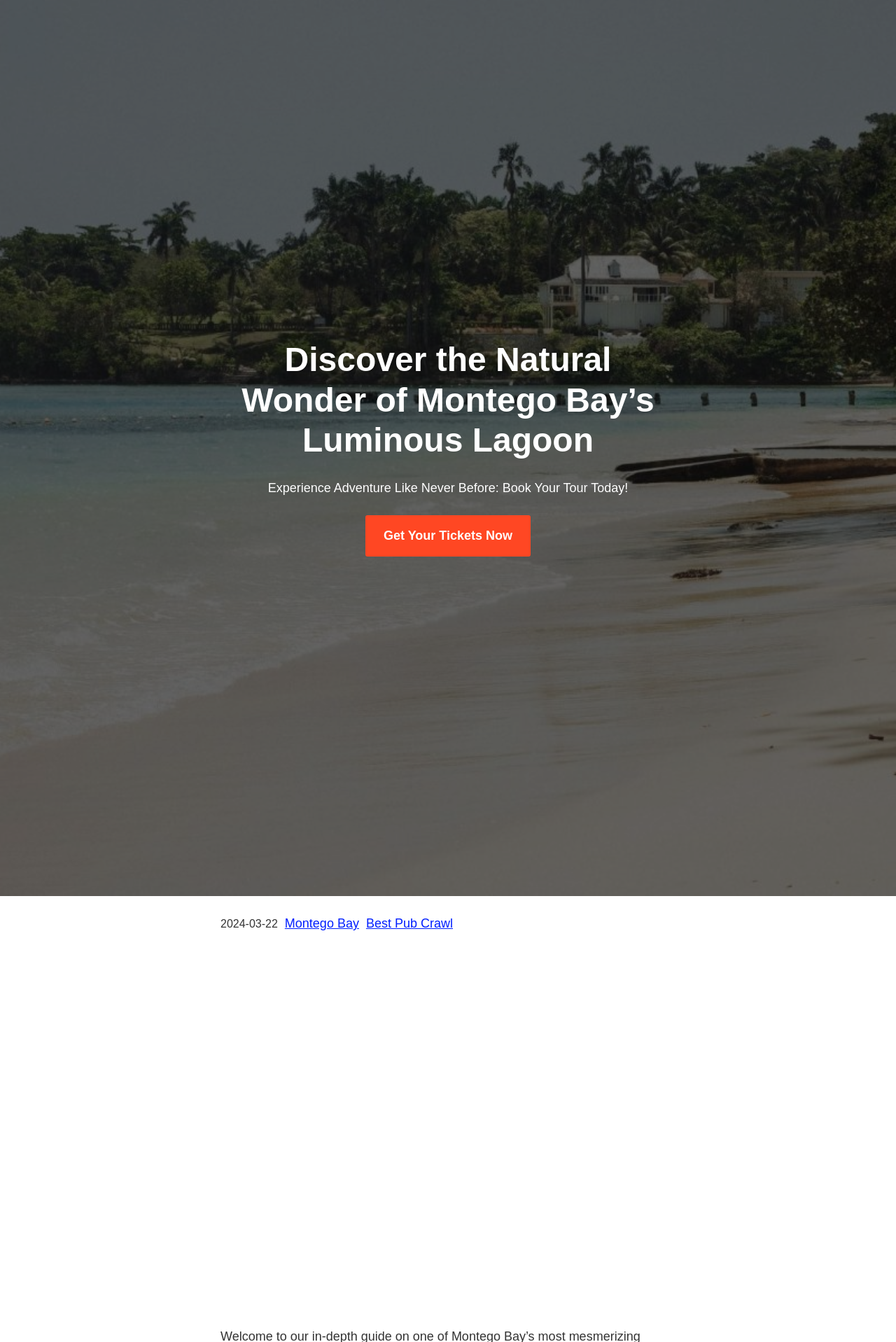From the element description: "Montego Bay", extract the bounding box coordinates of the UI element. The coordinates should be expressed as four float numbers between 0 and 1, in the order [left, top, right, bottom].

[0.318, 0.683, 0.401, 0.693]